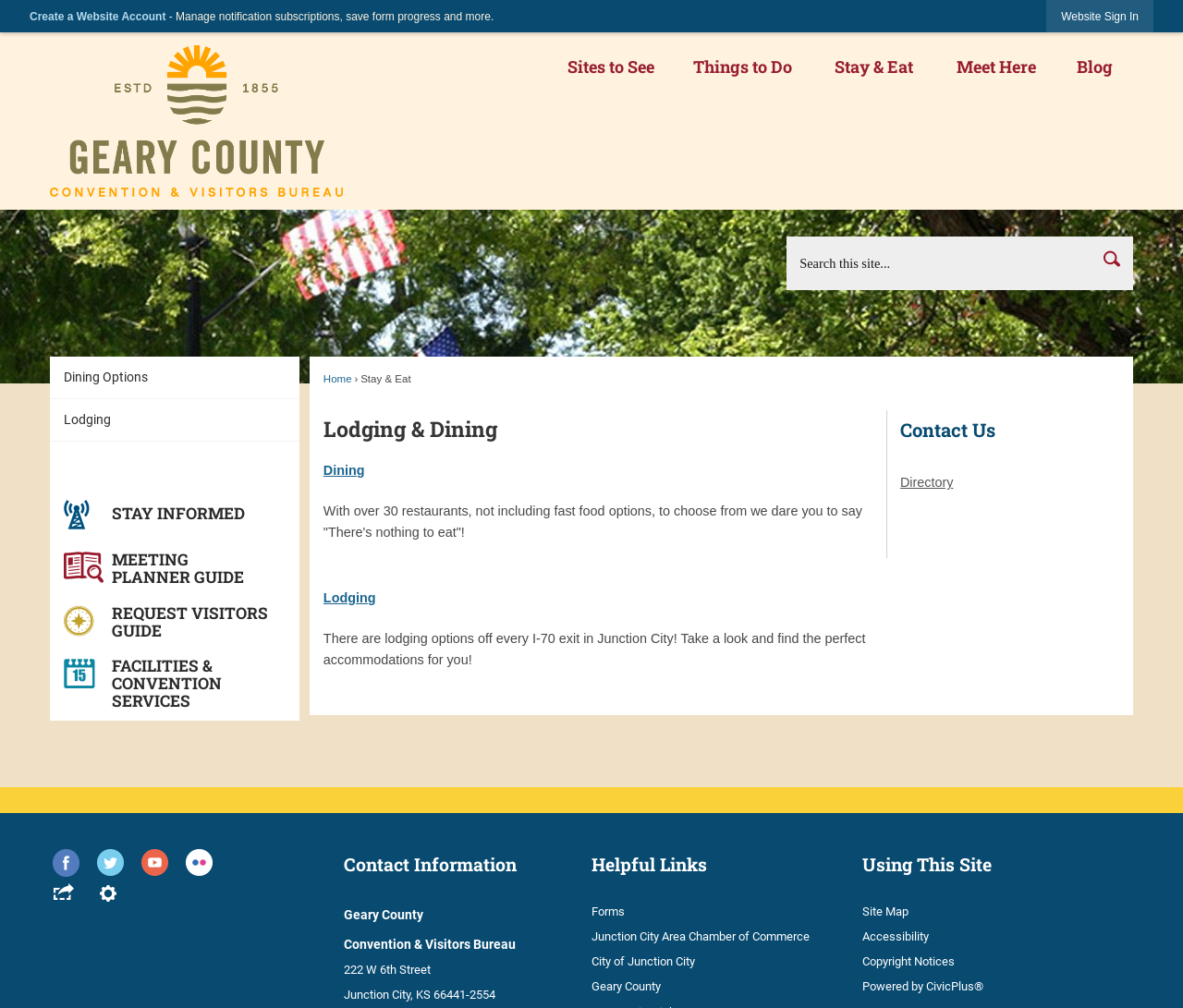Identify the bounding box coordinates necessary to click and complete the given instruction: "Create a website account".

[0.025, 0.01, 0.14, 0.023]